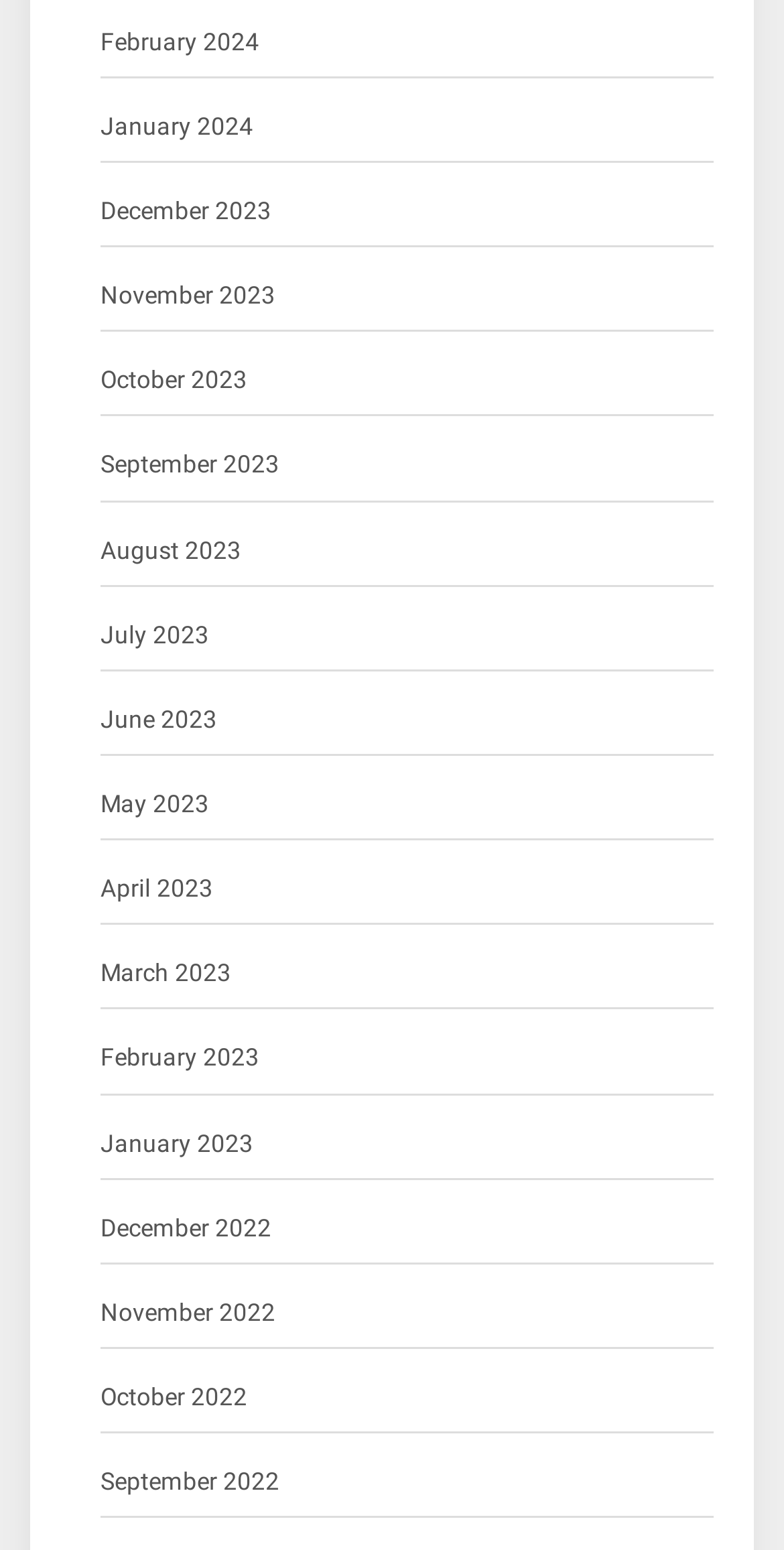Can you provide the bounding box coordinates for the element that should be clicked to implement the instruction: "Check the date of posting"?

None